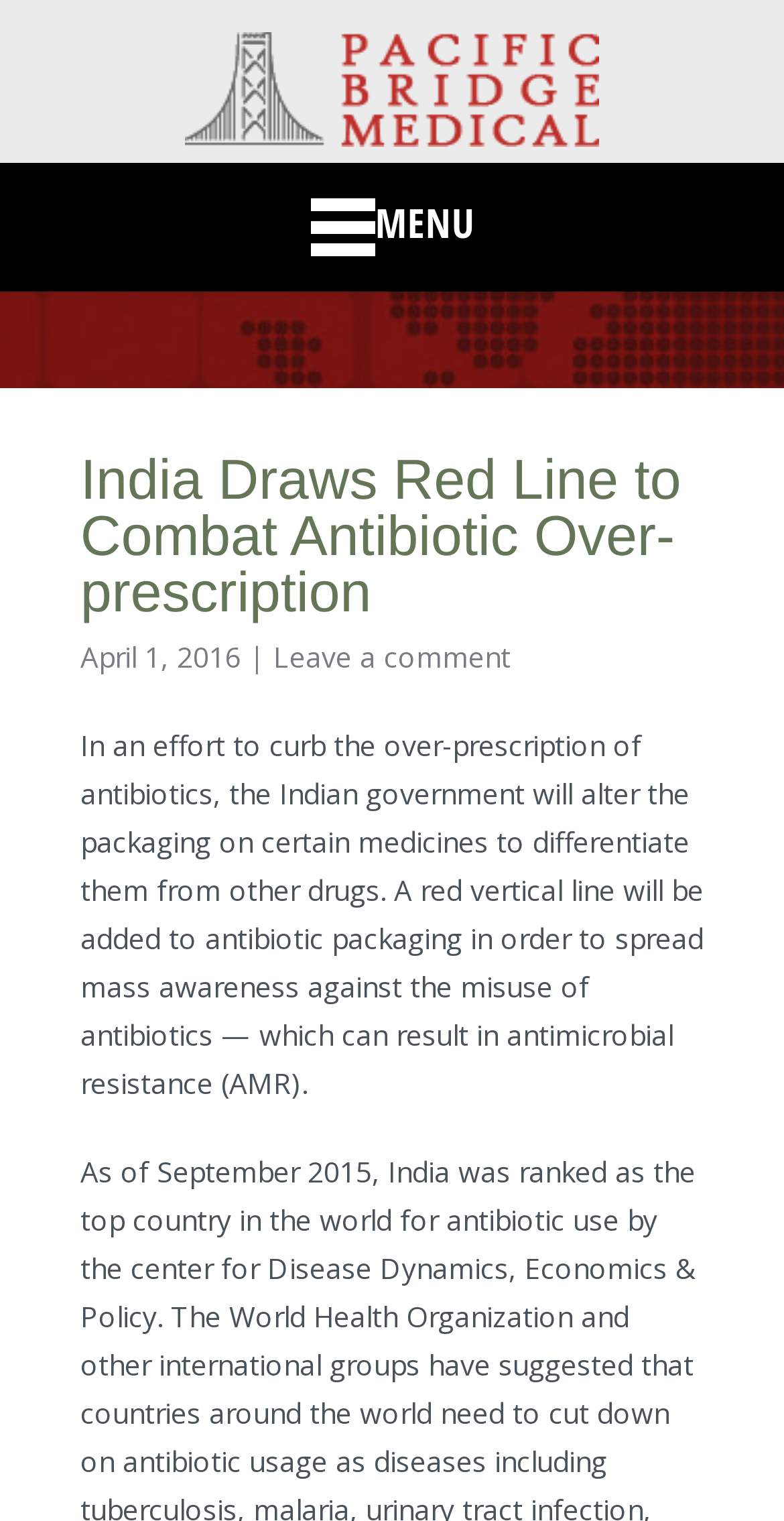Given the content of the image, can you provide a detailed answer to the question?
How many social media links are there?

There are four social media links located at the bottom of the webpage, represented by icons. They are , , , and .